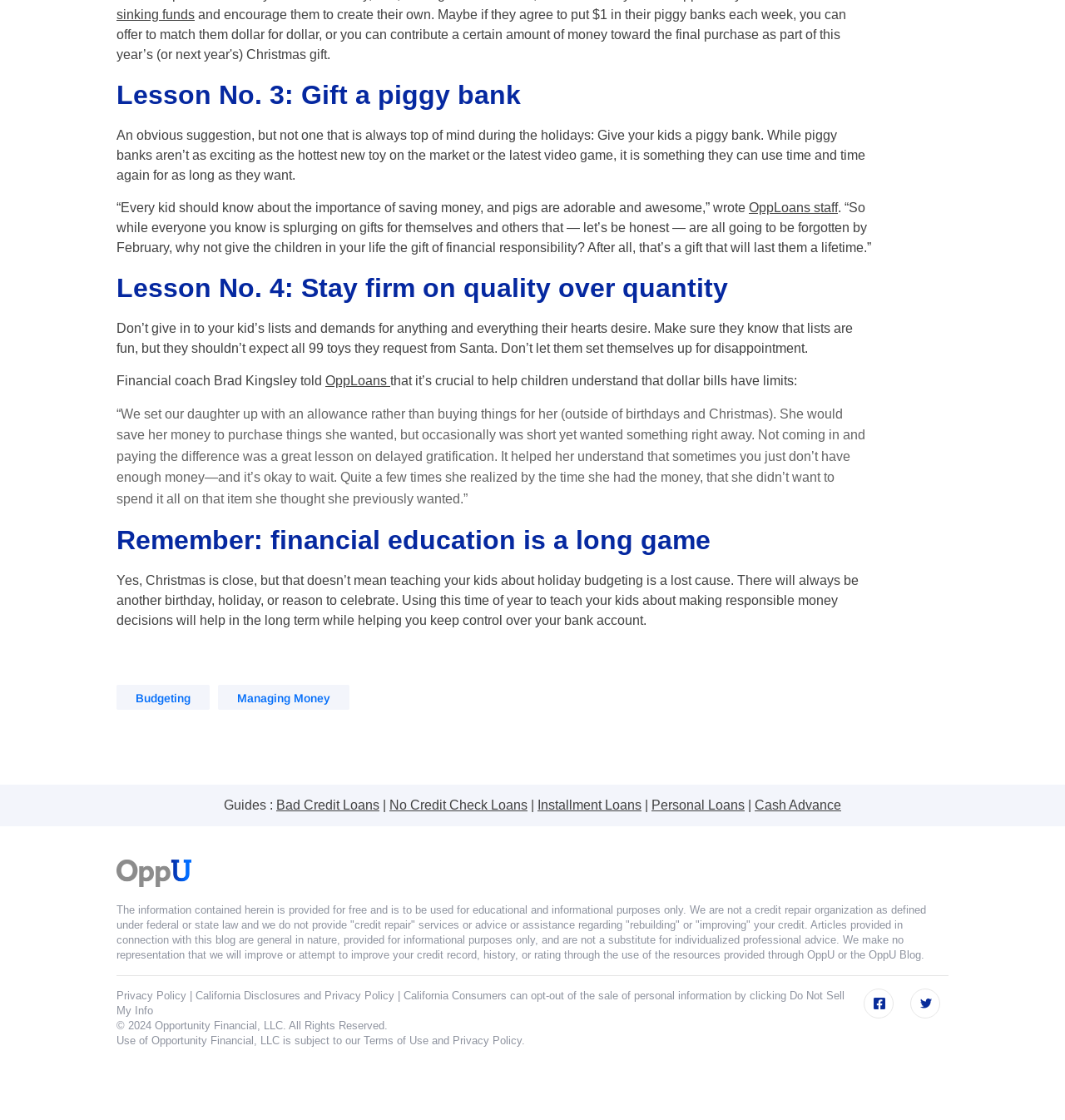Can you show the bounding box coordinates of the region to click on to complete the task described in the instruction: "Read the article by 'OppLoans staff'"?

[0.703, 0.205, 0.787, 0.218]